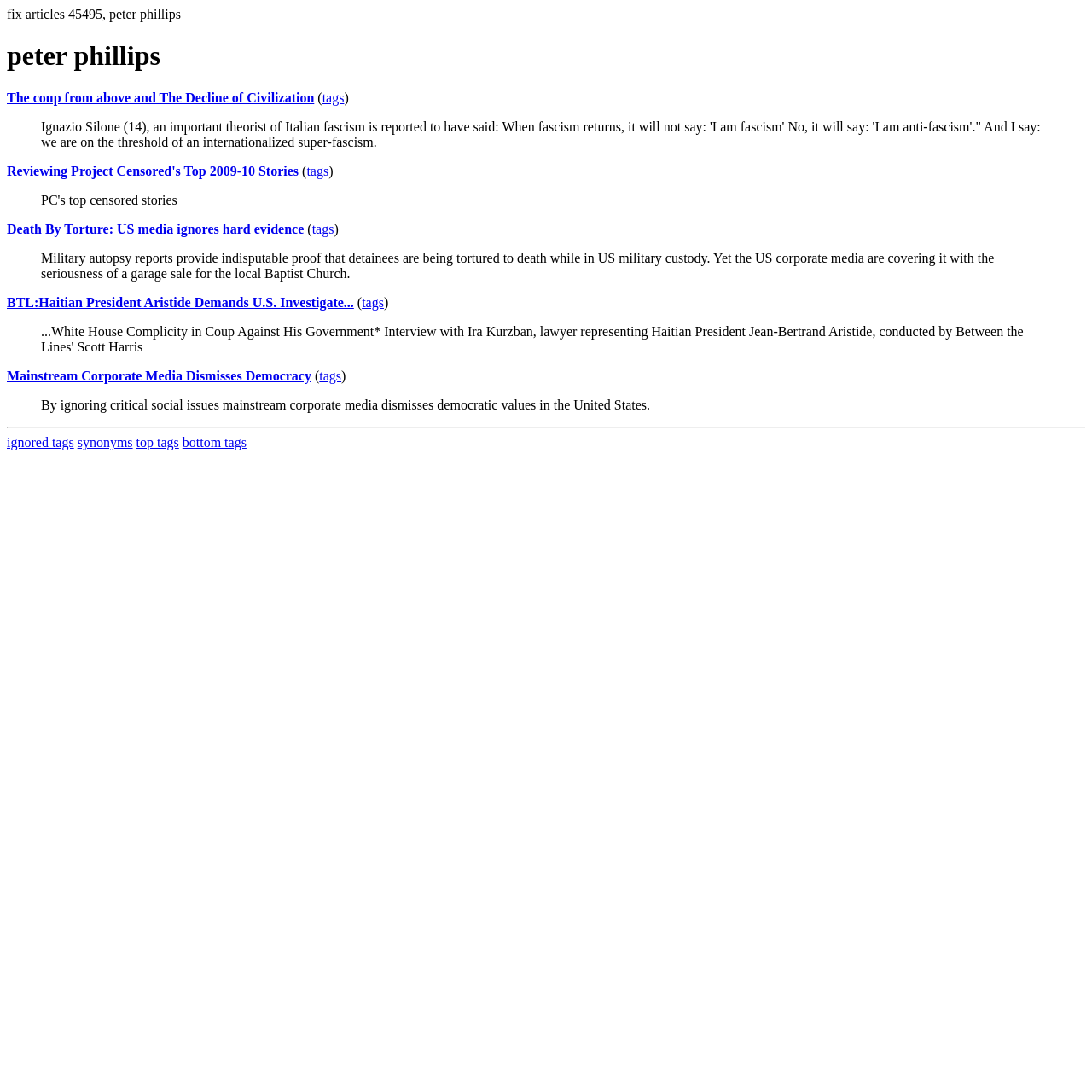Please specify the bounding box coordinates of the region to click in order to perform the following instruction: "Read the article 'Reviewing Project Censored's Top 2009-10 Stories'".

[0.006, 0.15, 0.273, 0.163]